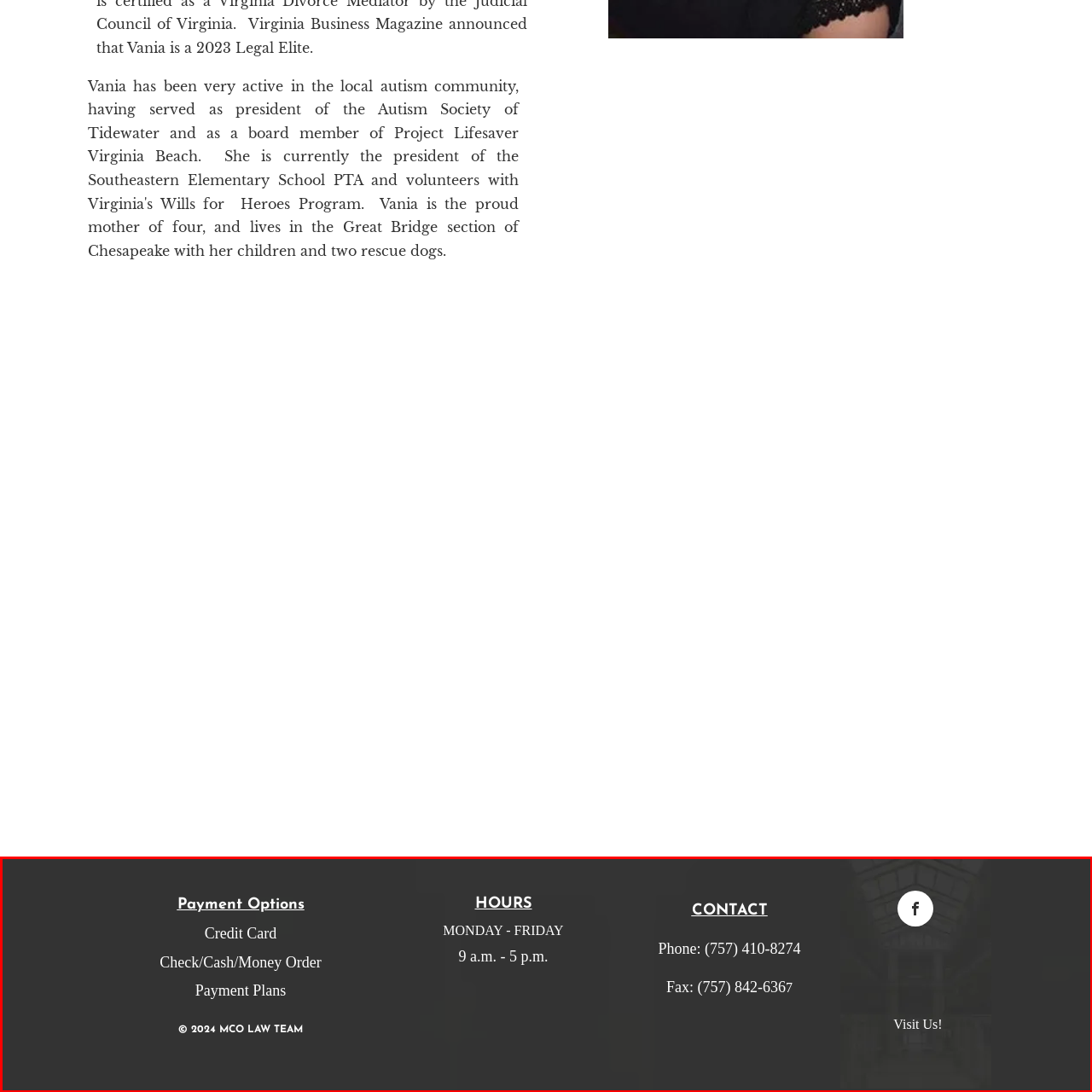Focus on the section marked by the red bounding box and reply with a single word or phrase: What are the office hours?

Monday to Friday, 9 a.m. to 5 p.m.